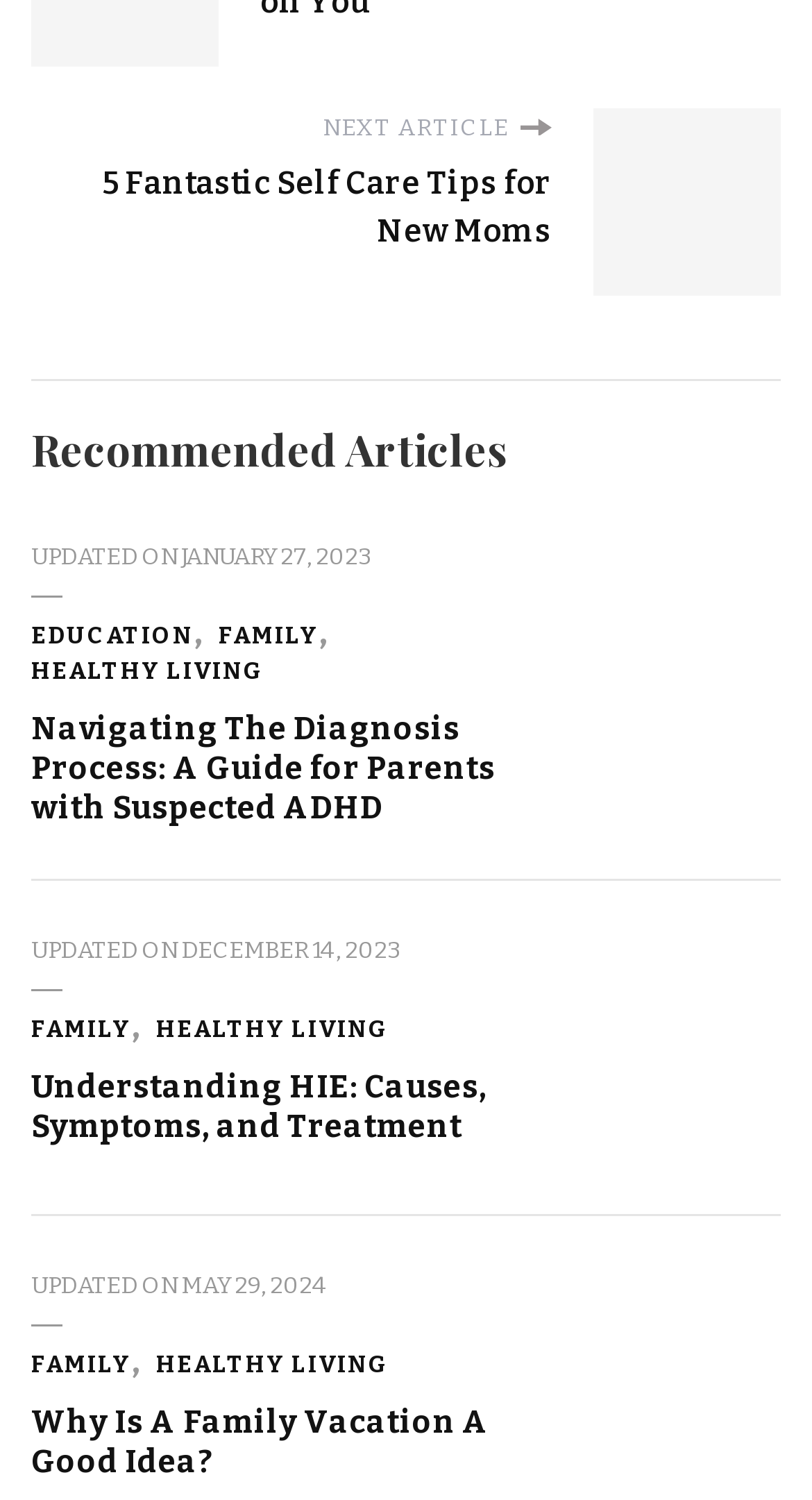Given the element description "Healthy Living" in the screenshot, predict the bounding box coordinates of that UI element.

[0.038, 0.436, 0.326, 0.46]